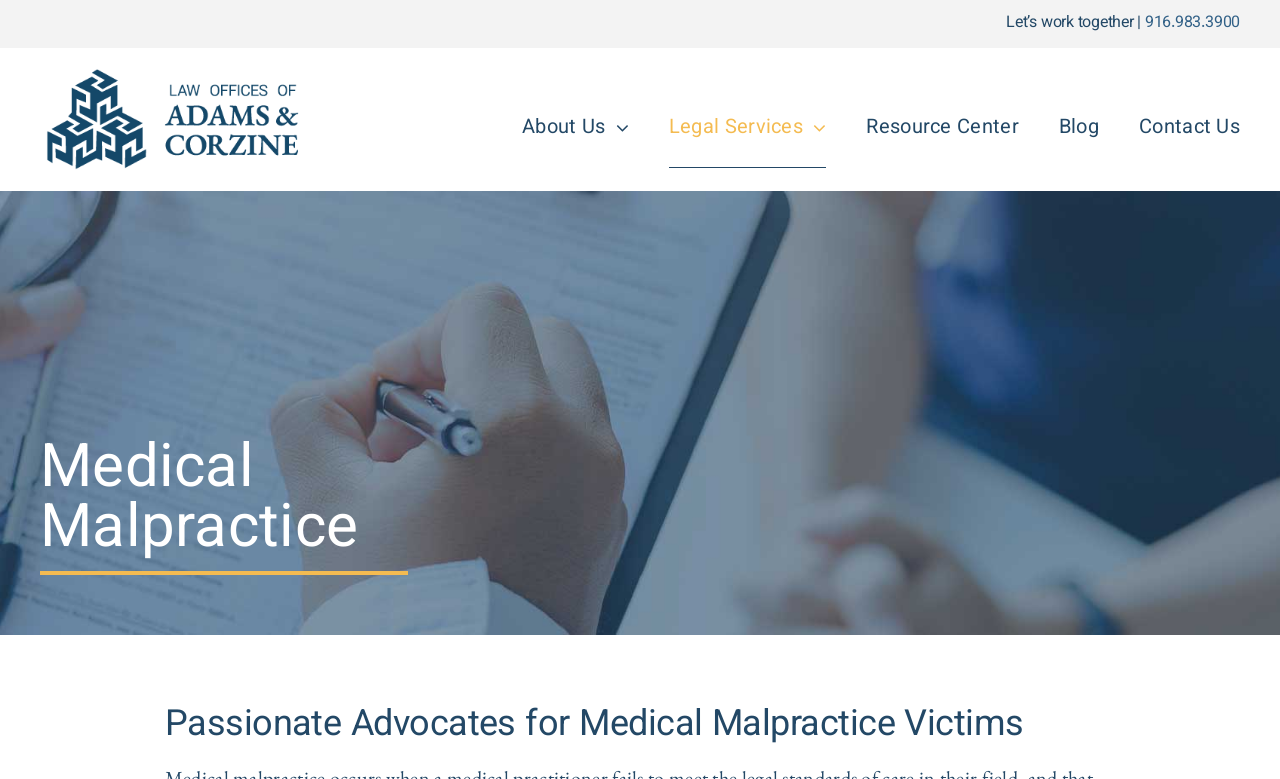Refer to the image and answer the question with as much detail as possible: What is the name of the law firm?

I found the name of the law firm by looking at the top section of the webpage, where I saw the logo and the text 'Medical Malpractice | Injury attorney | Adams and Corzine'.